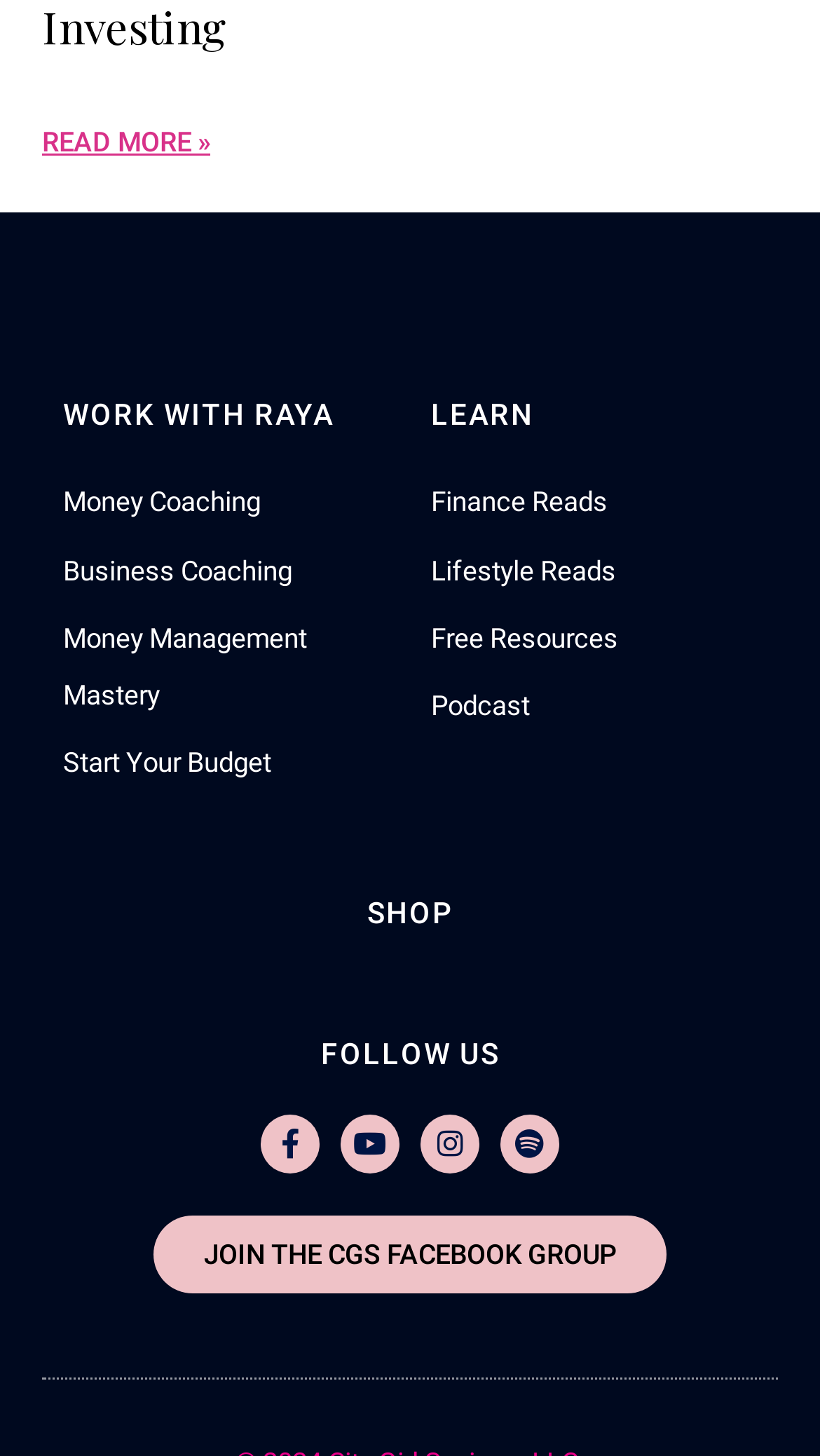Pinpoint the bounding box coordinates of the area that should be clicked to complete the following instruction: "Get money coaching". The coordinates must be given as four float numbers between 0 and 1, i.e., [left, top, right, bottom].

[0.077, 0.326, 0.474, 0.365]